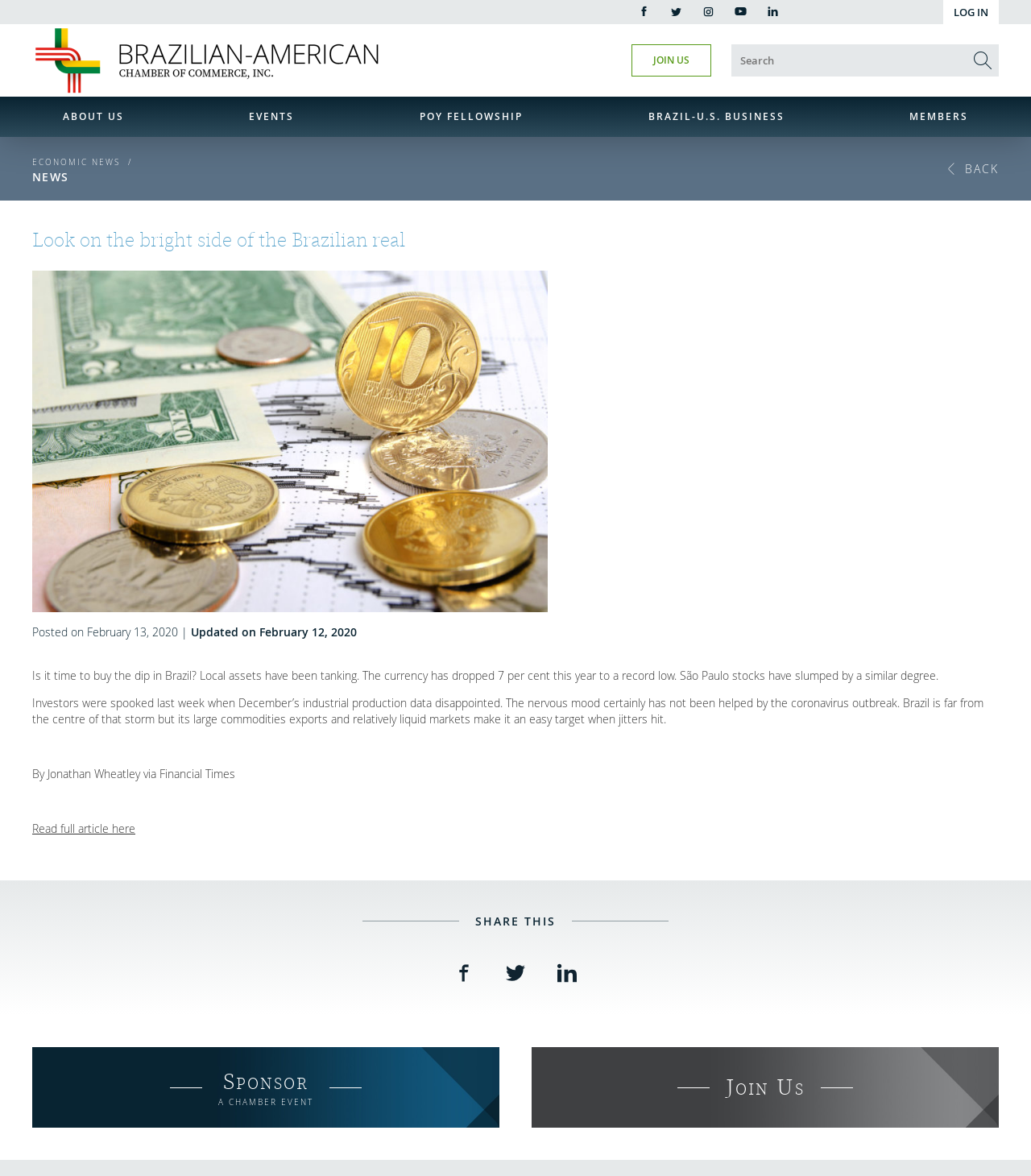Determine the bounding box coordinates for the area that should be clicked to carry out the following instruction: "Log in to the website".

[0.915, 0.0, 0.969, 0.021]